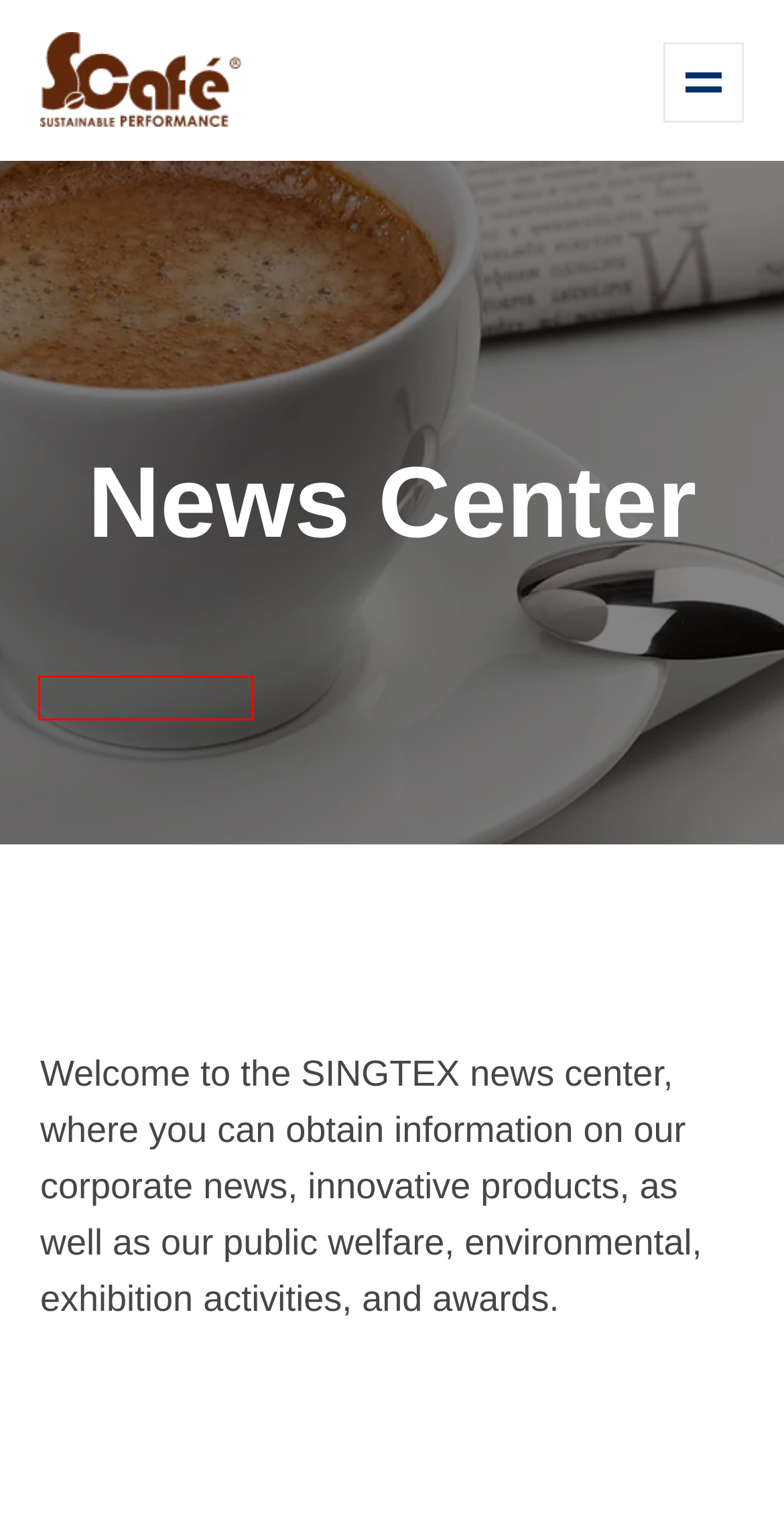Given a screenshot of a webpage featuring a red bounding box, identify the best matching webpage description for the new page after the element within the red box is clicked. Here are the options:
A. S.Café® P4DRY™ - S.Café®
B. S.Café® eco²sy® - S.Café®
C. 新聞中心 - S.Café®
D. S.Café® Technology - S.Café®
E. S.Café® AIRNEST™ - S.Café®
F. Sustainability - S.Café®
G. S.Café® AIRMEM™ - S.Café®
H. Partner Zone - S.Café®

H